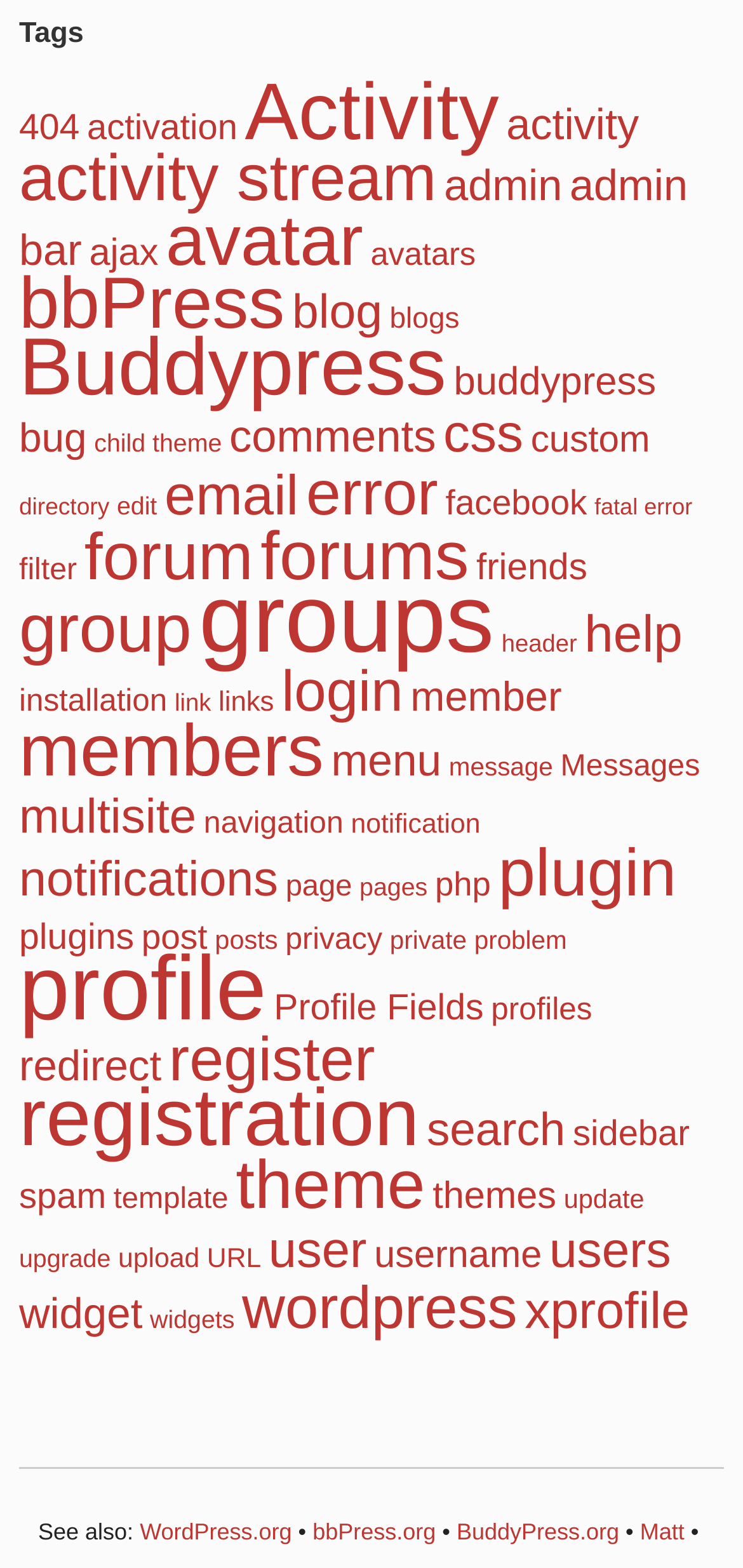Locate the bounding box coordinates of the clickable element to fulfill the following instruction: "Click on '404' tag". Provide the coordinates as four float numbers between 0 and 1 in the format [left, top, right, bottom].

[0.026, 0.069, 0.107, 0.095]